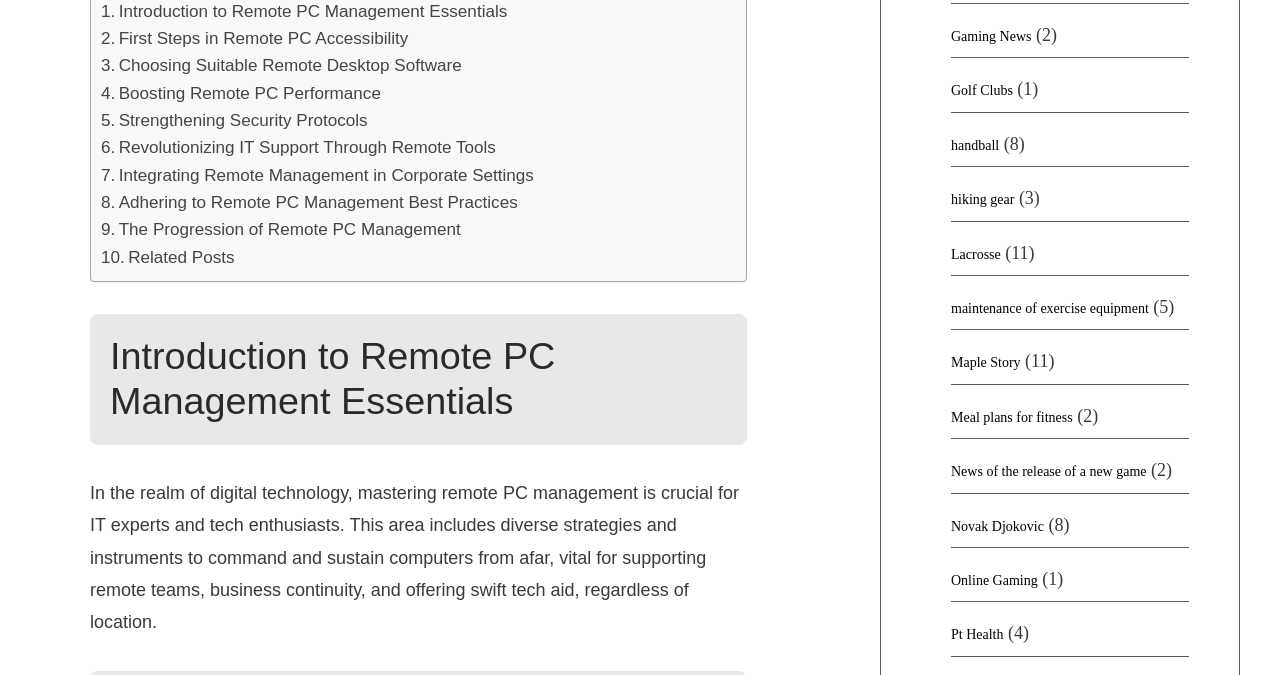Determine the coordinates of the bounding box for the clickable area needed to execute this instruction: "Check out Gaming News".

[0.743, 0.043, 0.806, 0.065]